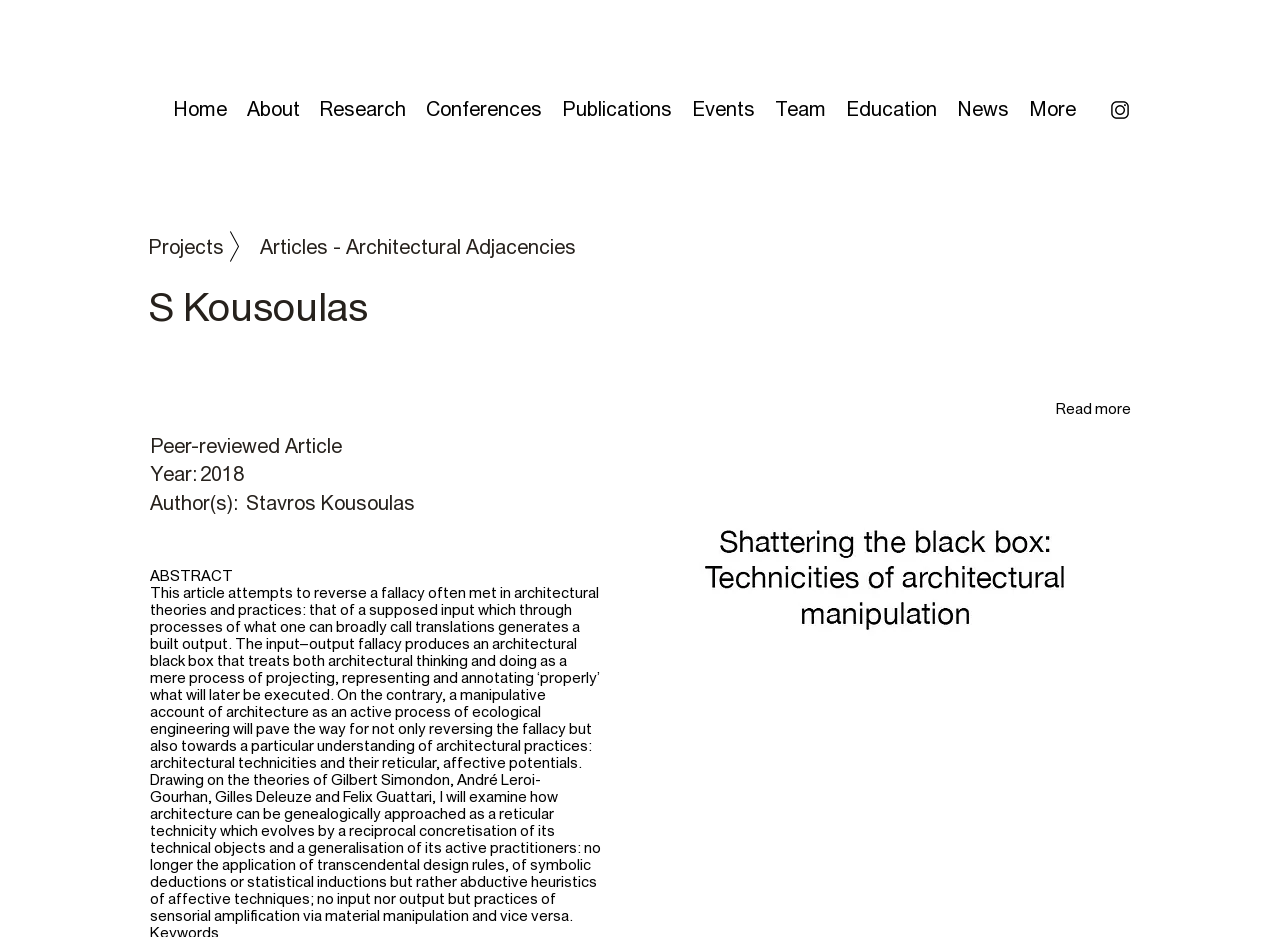Please reply to the following question using a single word or phrase: 
What is the title of the article?

Architectural Adjacencies